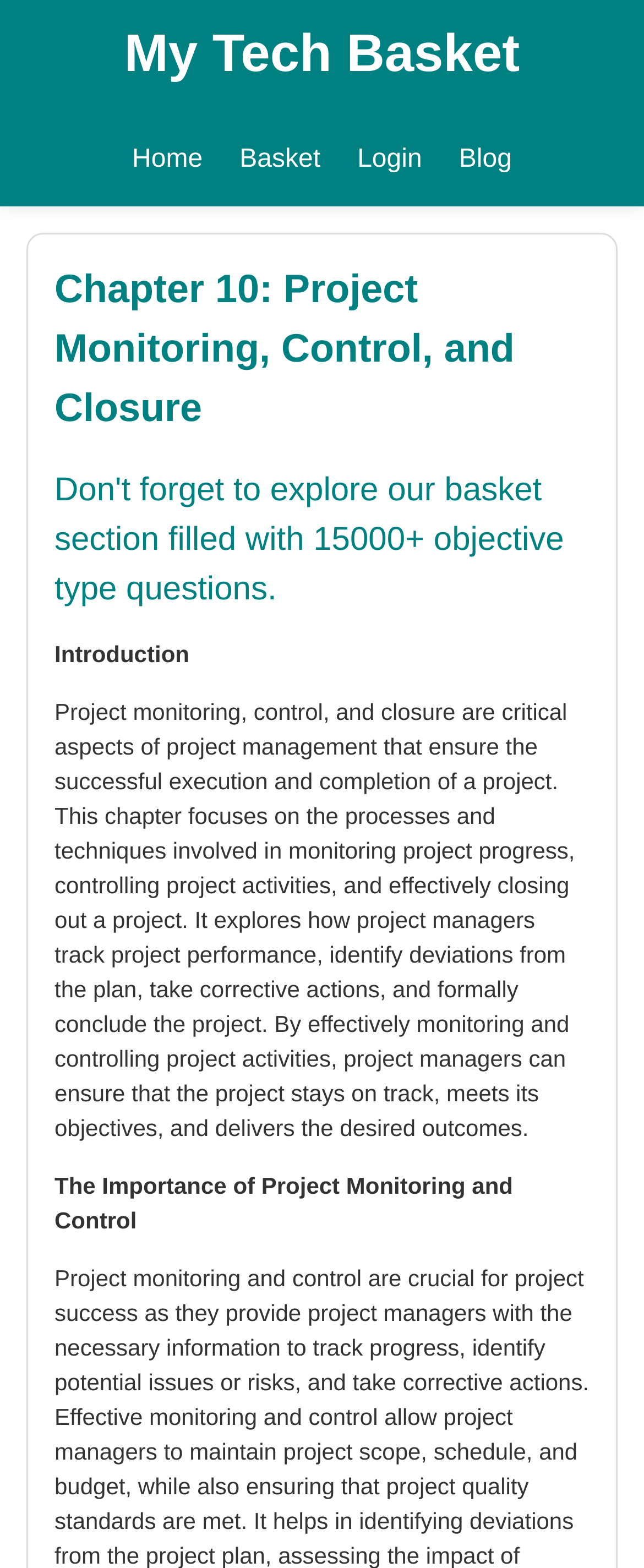What is the name of the chapter? Look at the image and give a one-word or short phrase answer.

Chapter 10